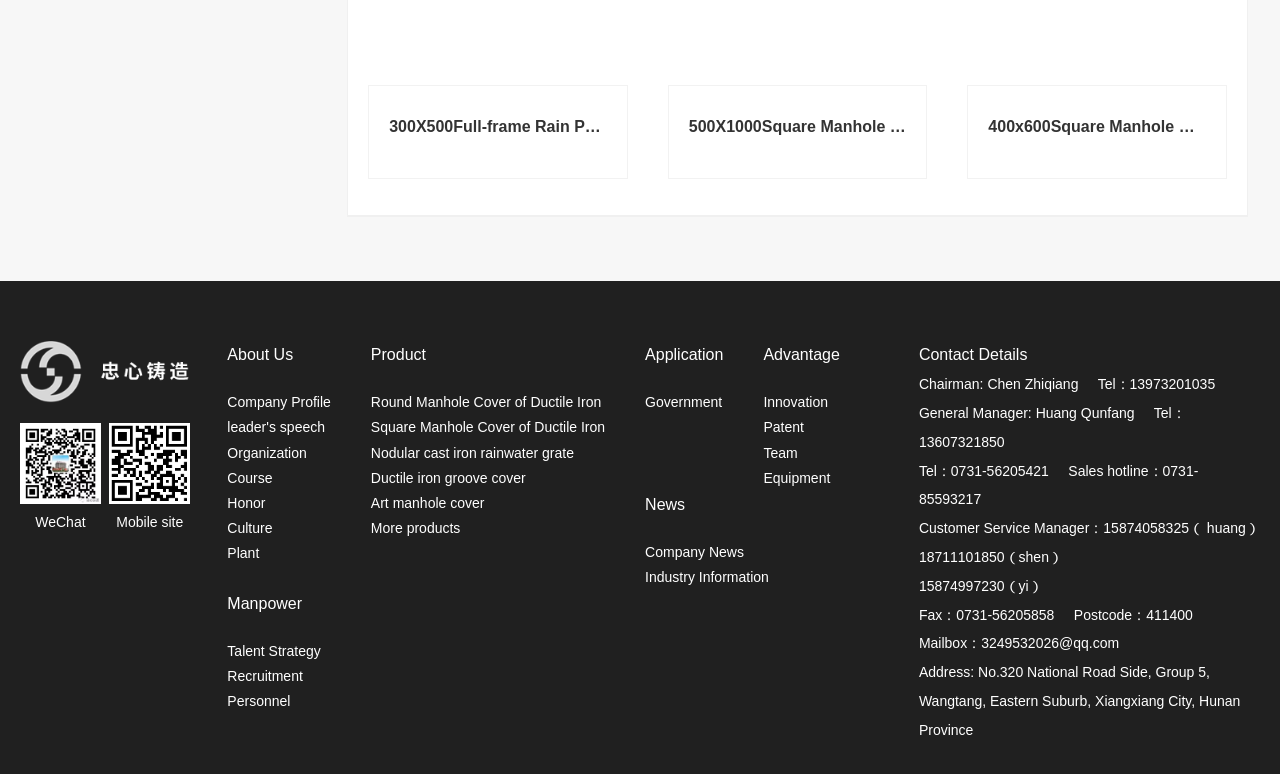Based on the description "13973201035", find the bounding box of the specified UI element.

[0.882, 0.486, 0.949, 0.507]